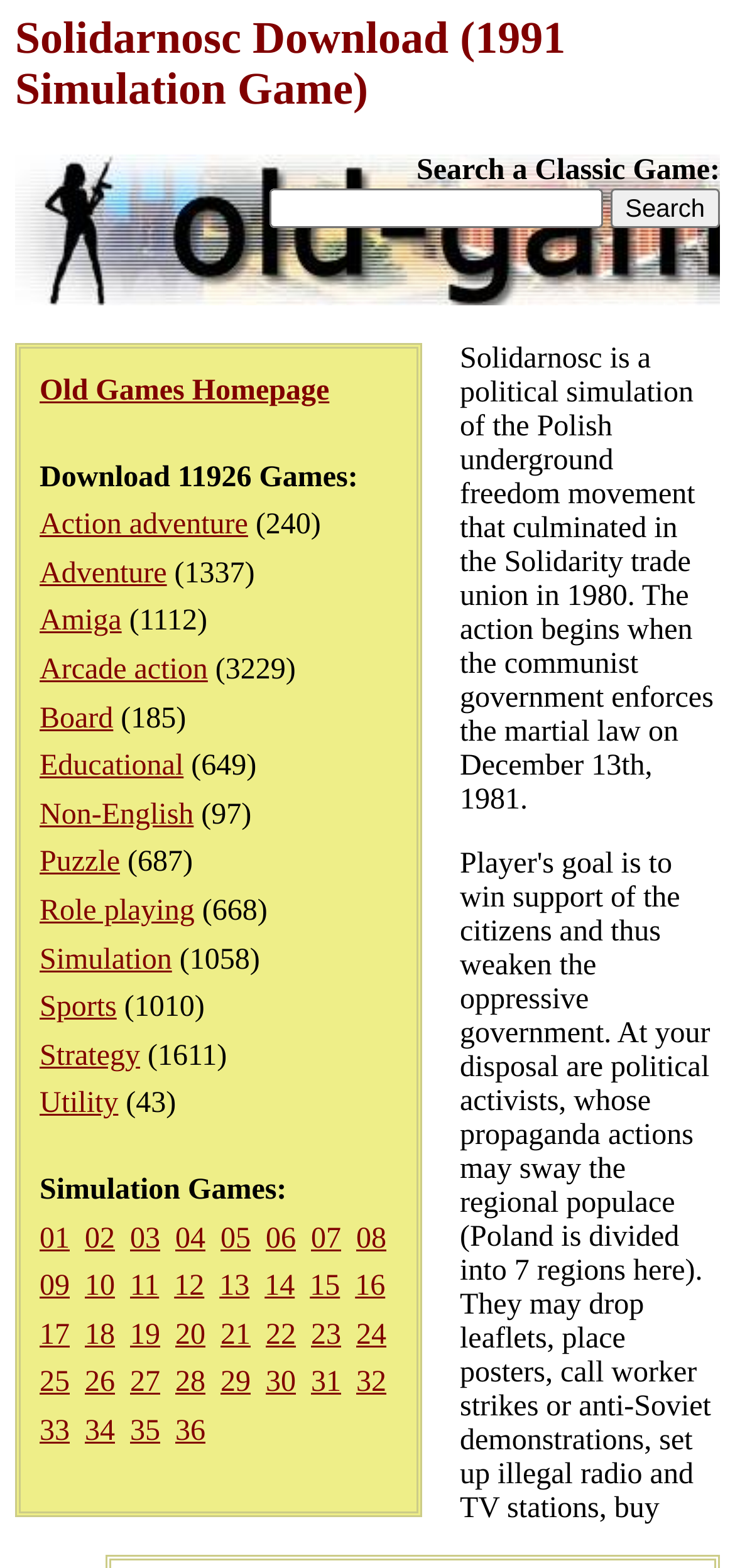Provide an in-depth caption for the contents of the webpage.

This webpage is dedicated to downloading classic games, specifically Solidarnosc, a 1991 simulation game. At the top, there is a heading with the title "Solidarnosc Download (1991 Simulation Game)". Below this heading, there is a search bar with a label "Search a Classic Game:" and a "Search" button next to it. 

On the left side of the page, there are several links to different game categories, including "Action adventure", "Adventure", "Amiga", and many others, each with a number in parentheses indicating the number of games in that category. 

Below the search bar, there is a link to the "Old Games Homepage". Further down, there is a section titled "Simulation Games:", followed by a series of numbered links, from "01" to "34", each representing a different simulation game. These links are arranged in a horizontal row, with multiple rows of links.